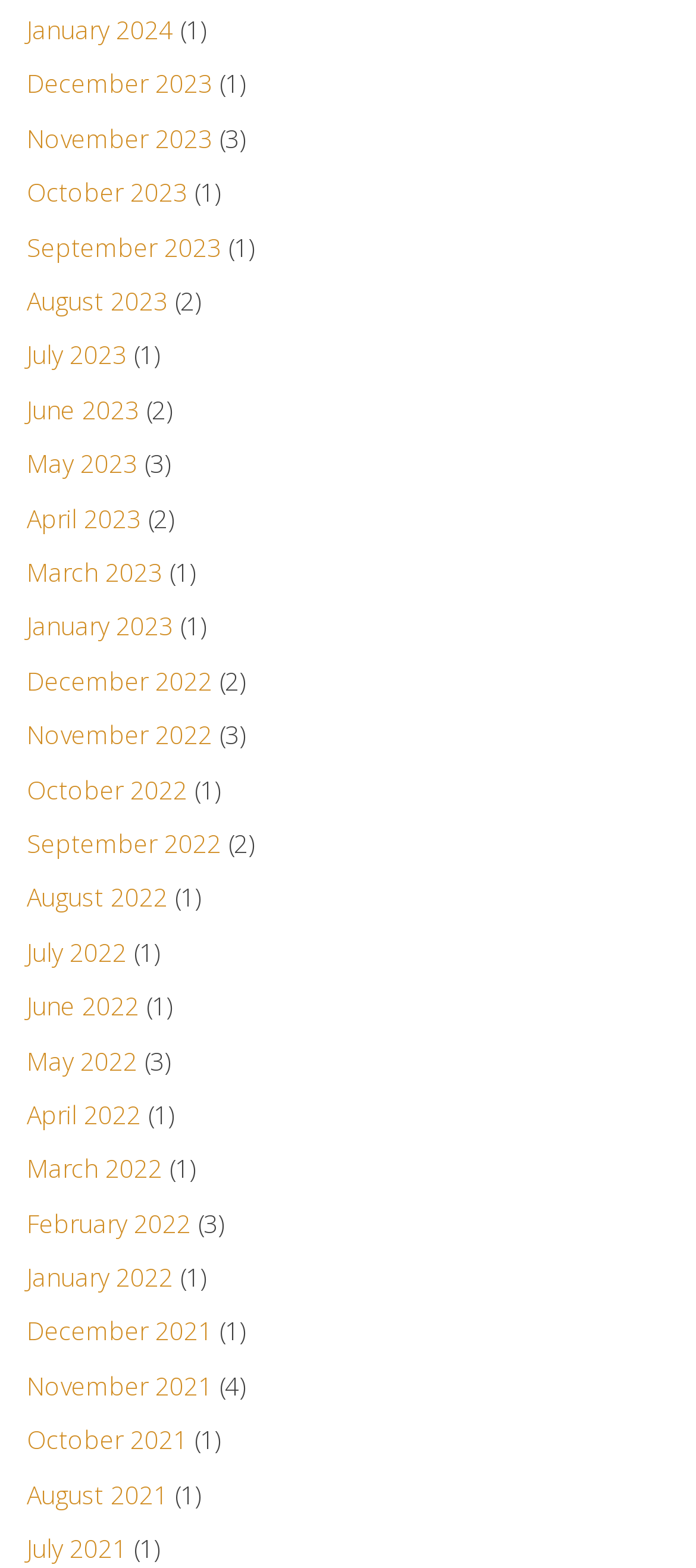How many links are there for December 2022?
Look at the webpage screenshot and answer the question with a detailed explanation.

I counted the number of links and static text elements associated with 'December 2022'. There is one link element with the text 'December 2022' and one static text element with the text '(2)', which suggests there are two links for December 2022.